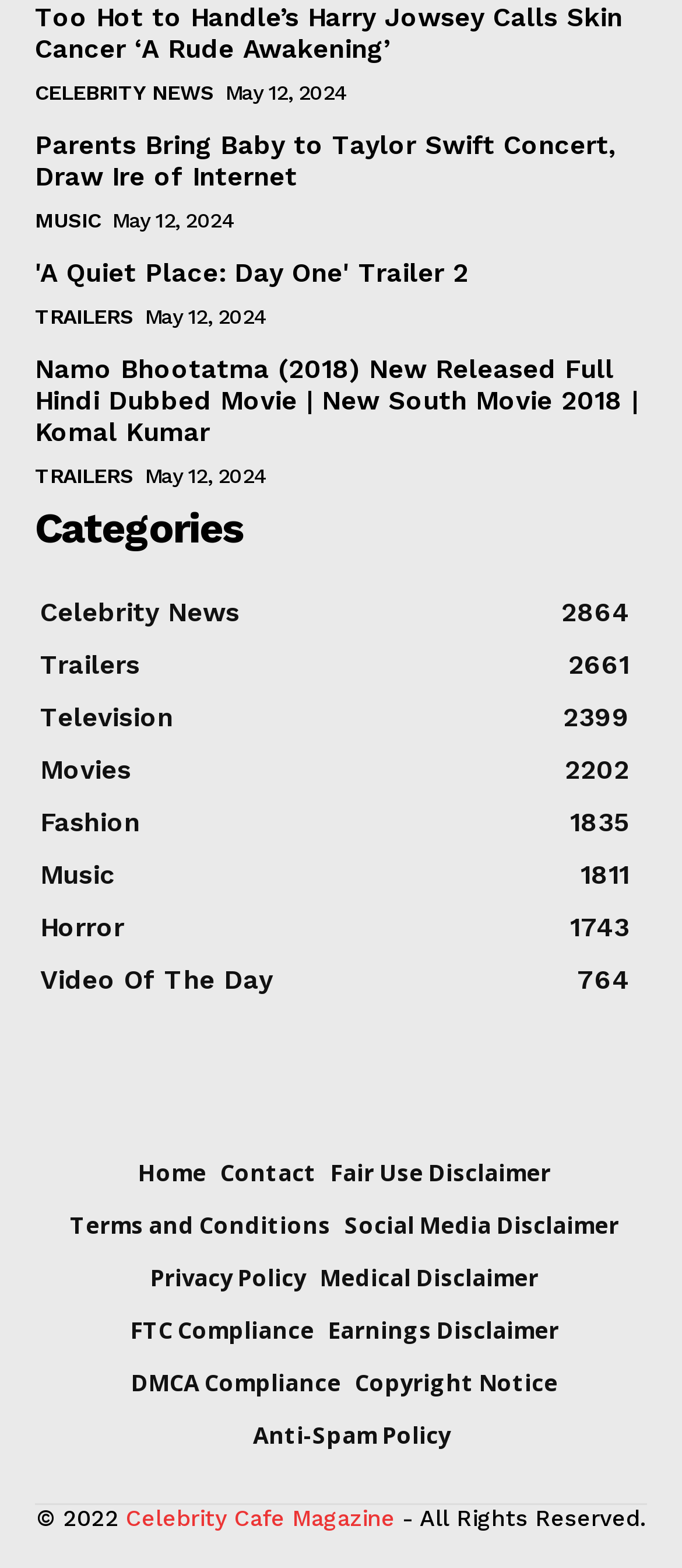Locate the bounding box coordinates of the clickable region necessary to complete the following instruction: "Contact the website administrator". Provide the coordinates in the format of four float numbers between 0 and 1, i.e., [left, top, right, bottom].

[0.323, 0.731, 0.464, 0.765]